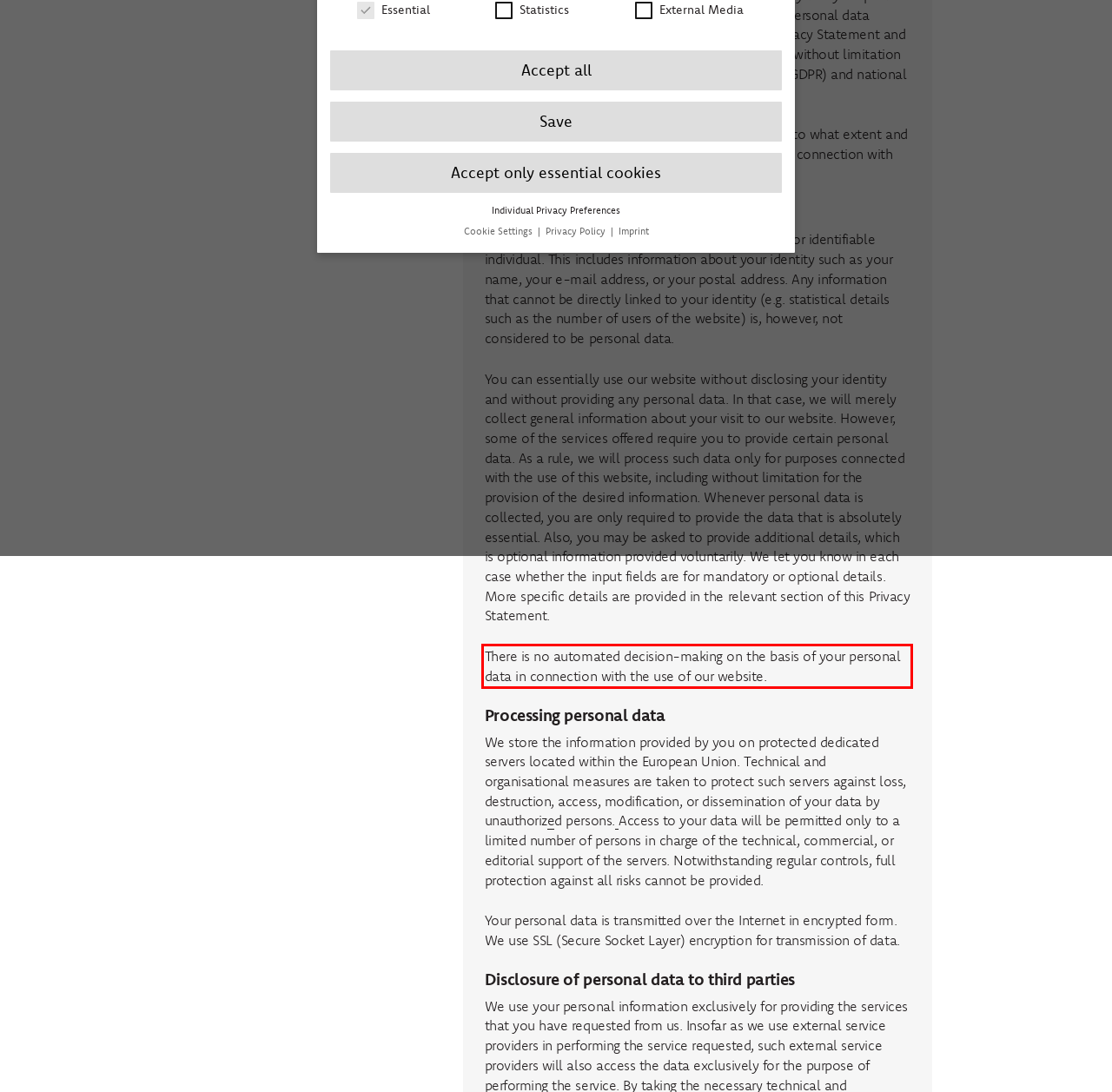Within the provided webpage screenshot, find the red rectangle bounding box and perform OCR to obtain the text content.

There is no automated decision-making on the basis of your personal data in connection with the use of our website.